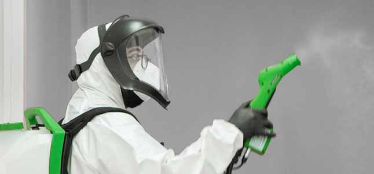Explain the image in a detailed way.

The image depicts a person wearing a protective suit and a respirator, utilizing an electrostatic sprayer to disinfect a surface. This method is noted for its efficiency, allowing the electrostatic charge to ensure that cleaning solutions coat not only accessible surfaces but also reach difficult areas, reducing waste and maximizing effectiveness. With the heightened focus on sanitation, especially in settings such as healthcare and commercial spaces, electrostatic sprayers have gained popularity for their ability to quickly sanitize large areas, helping to control the spread of infectious diseases like Covid-19. Proper training is crucial for the effective use of these devices, alongside appropriate maintenance, to guarantee optimal performance and safety.